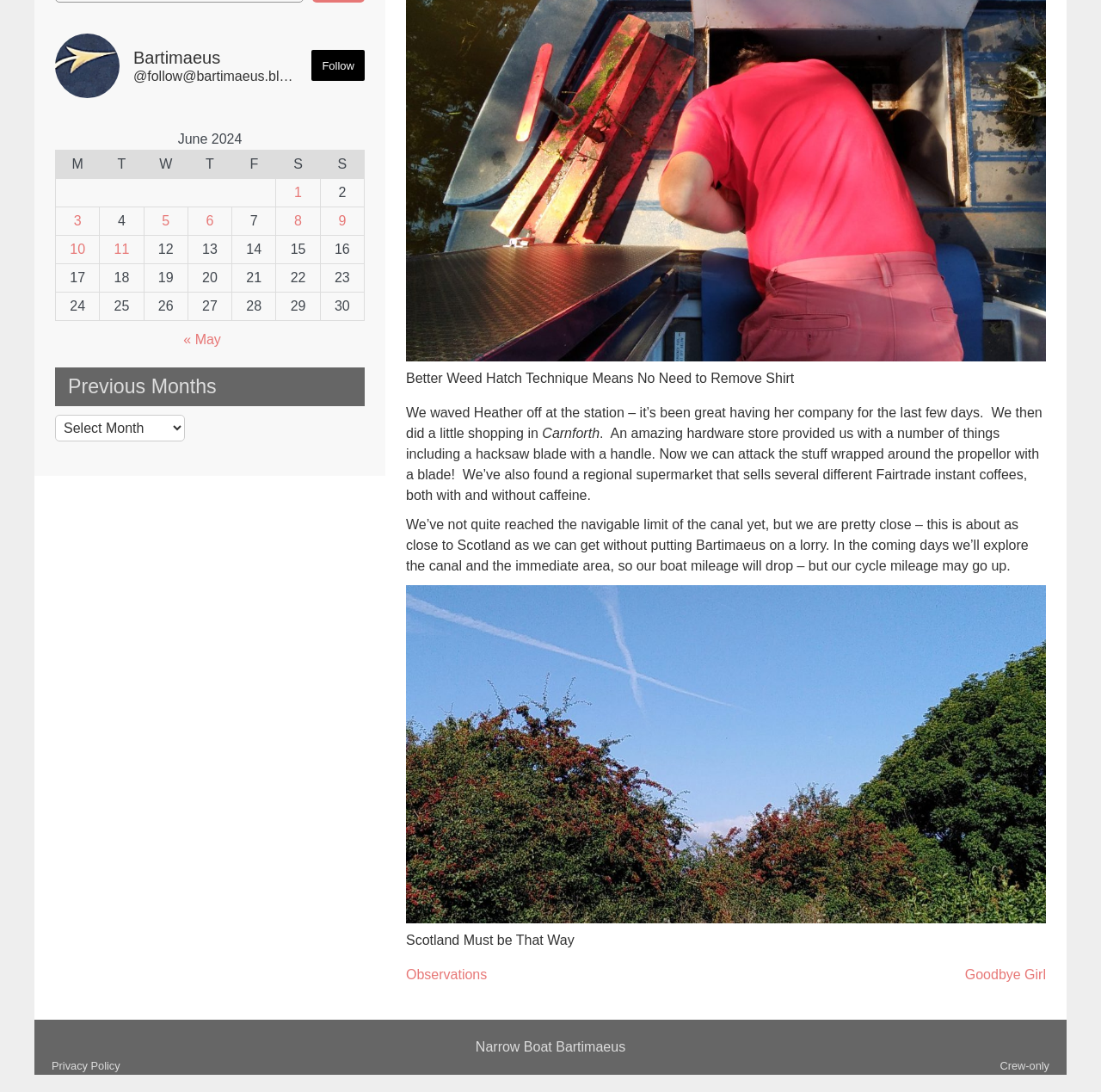Using the description: "Crew-only", determine the UI element's bounding box coordinates. Ensure the coordinates are in the format of four float numbers between 0 and 1, i.e., [left, top, right, bottom].

[0.908, 0.969, 0.953, 0.984]